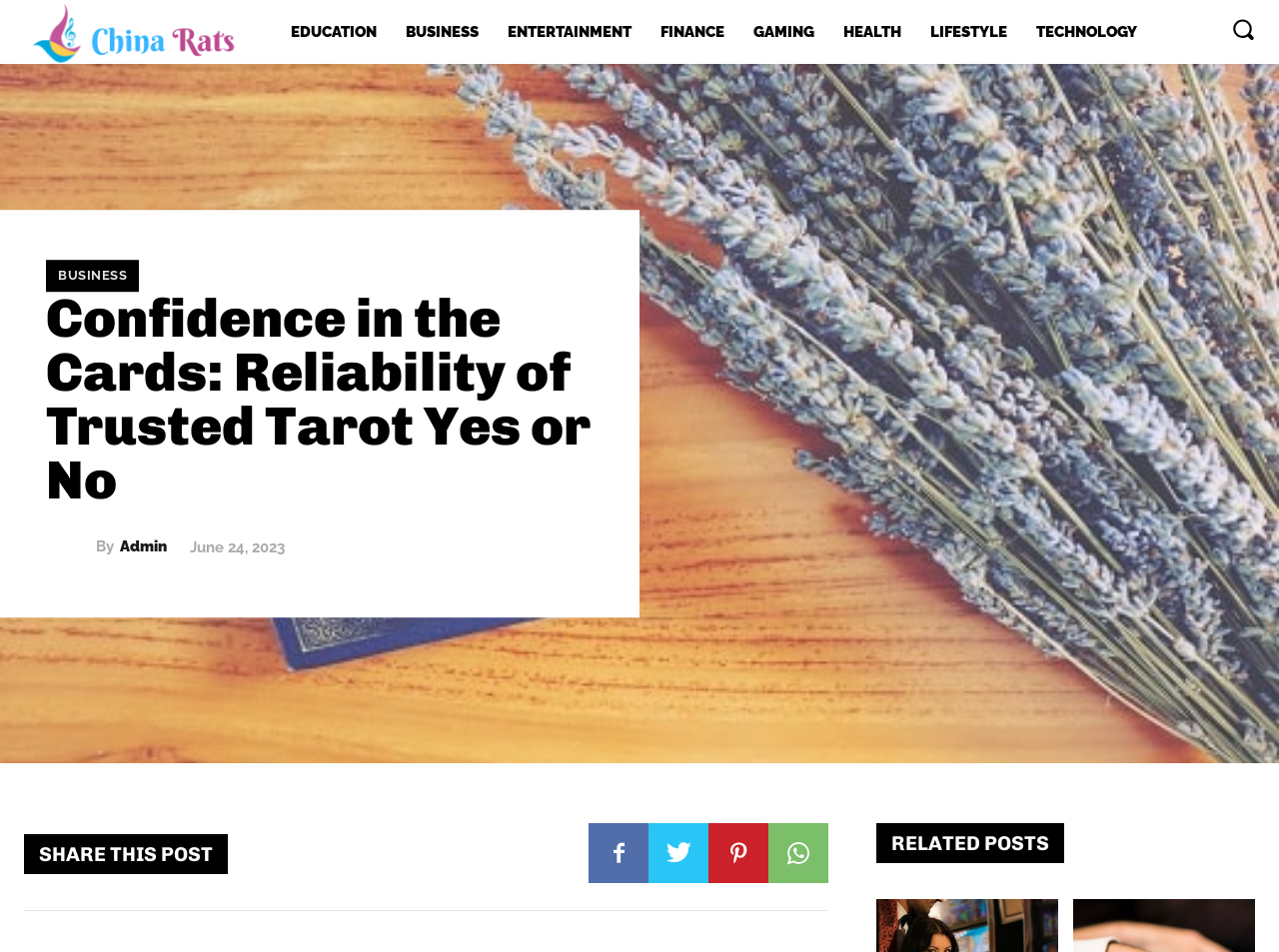Locate the bounding box coordinates of the area where you should click to accomplish the instruction: "View related posts".

[0.697, 0.875, 0.821, 0.896]